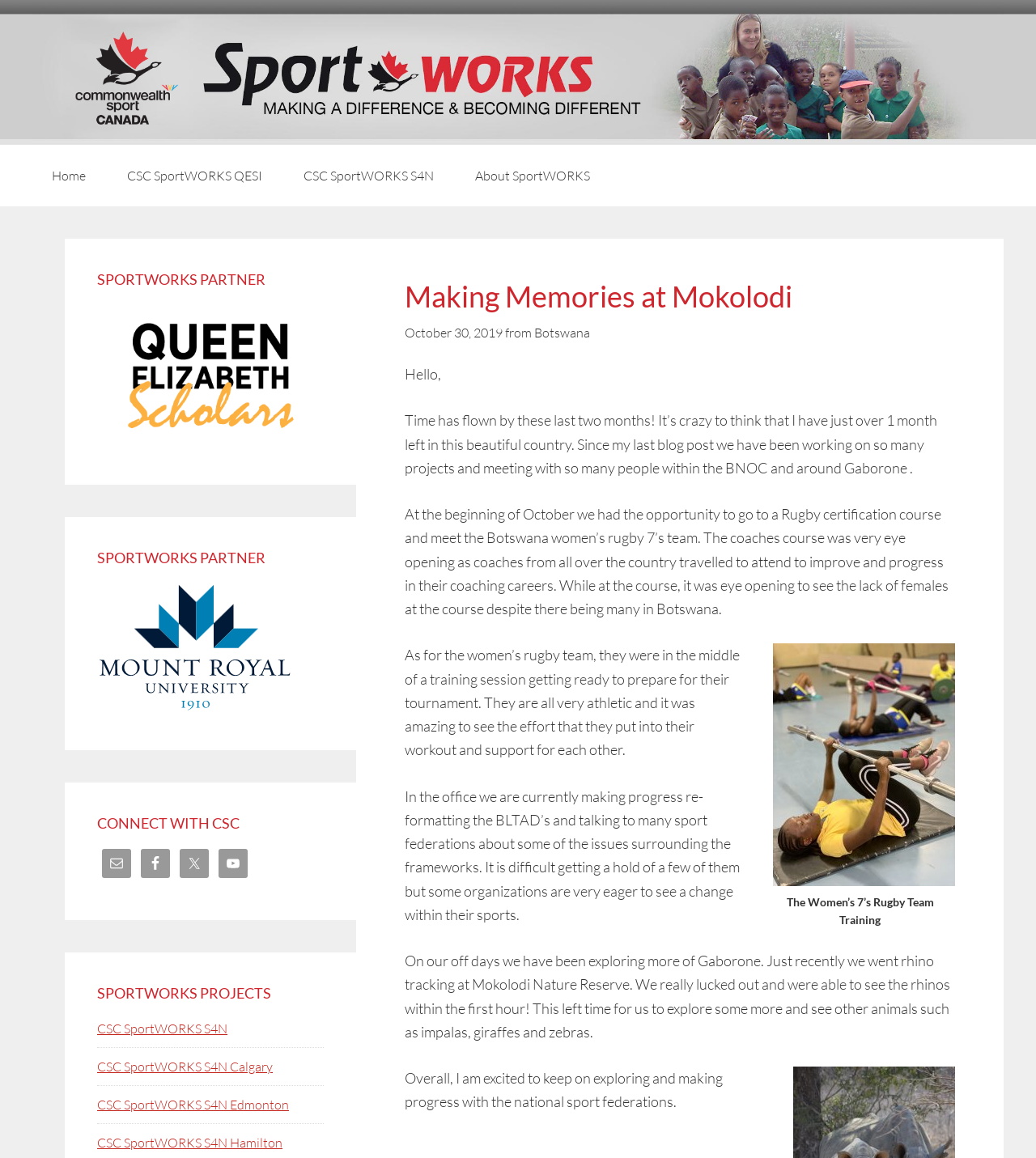Pinpoint the bounding box coordinates of the clickable element needed to complete the instruction: "Read the blog post 'Making Memories at Mokolodi'". The coordinates should be provided as four float numbers between 0 and 1: [left, top, right, bottom].

[0.391, 0.241, 0.922, 0.271]